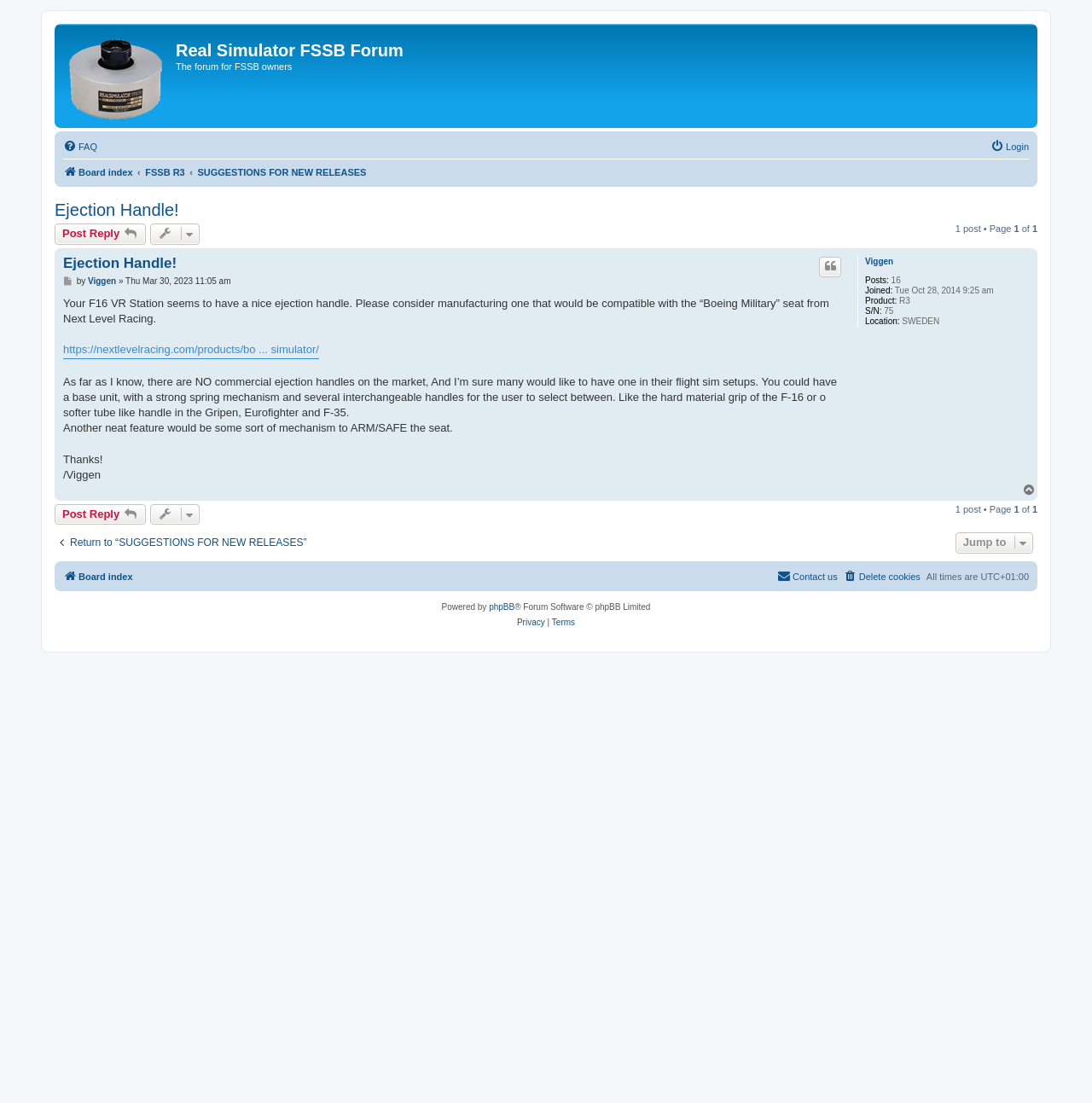Specify the bounding box coordinates of the area that needs to be clicked to achieve the following instruction: "Explore the series".

None